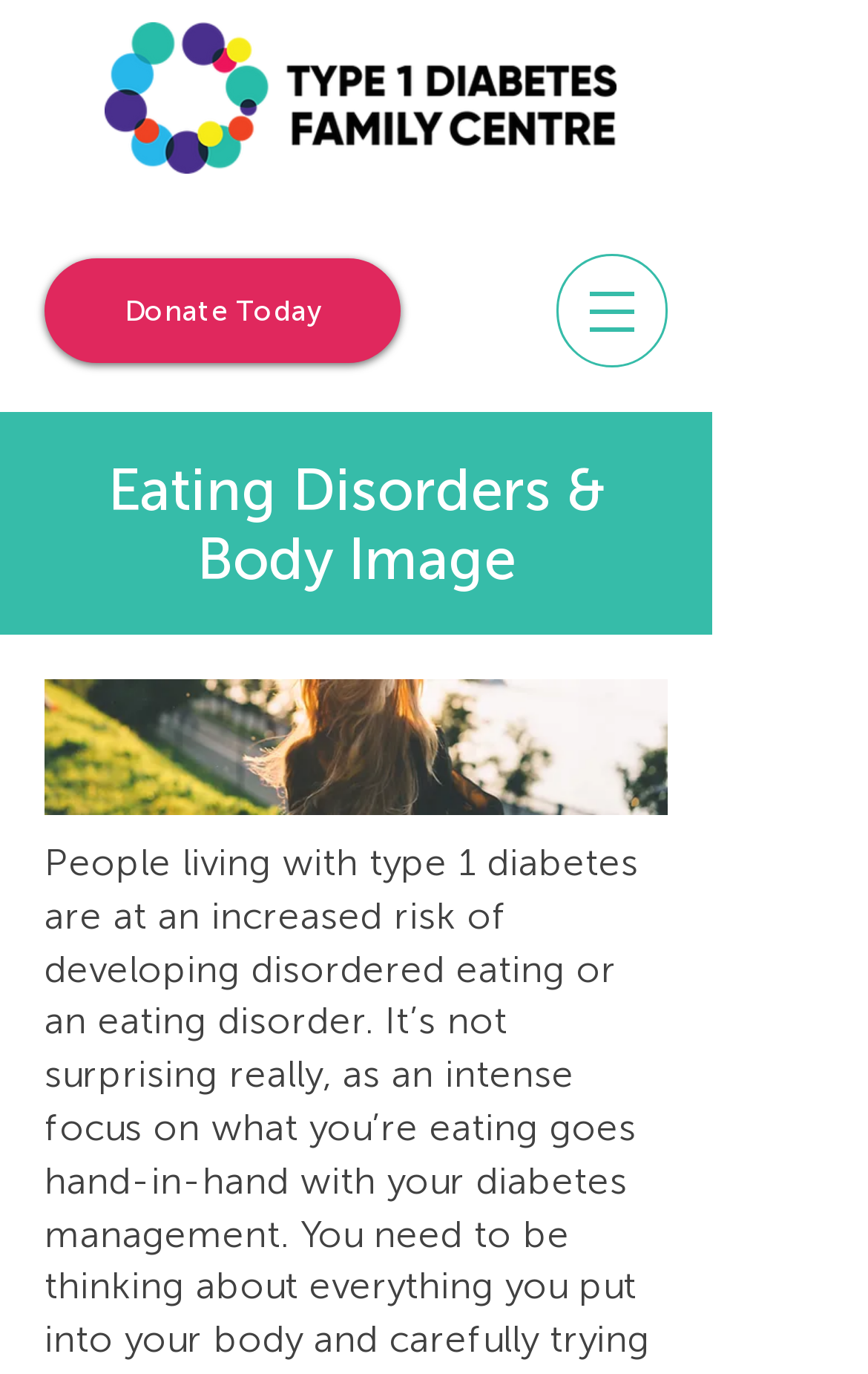Write an exhaustive caption that covers the webpage's main aspects.

The webpage is about the Type 1 Diabetes Family Centre in Stirling, Western Australia, with a focus on HbA1c testing. At the top left of the page, there is a logo of the centre, which is a clickable link. Below the logo, there is a "Donate Today" link. 

To the right of the logo, there is a navigation menu labeled "Site", which has a dropdown menu indicated by an icon. The navigation menu is positioned near the top of the page. 

Below the navigation menu, there is a heading that reads "Eating Disorders & Body Image". This heading is positioned roughly in the middle of the page, and it is accompanied by an image credited to "A. L." on the right side. The image takes up a significant portion of the page's width.